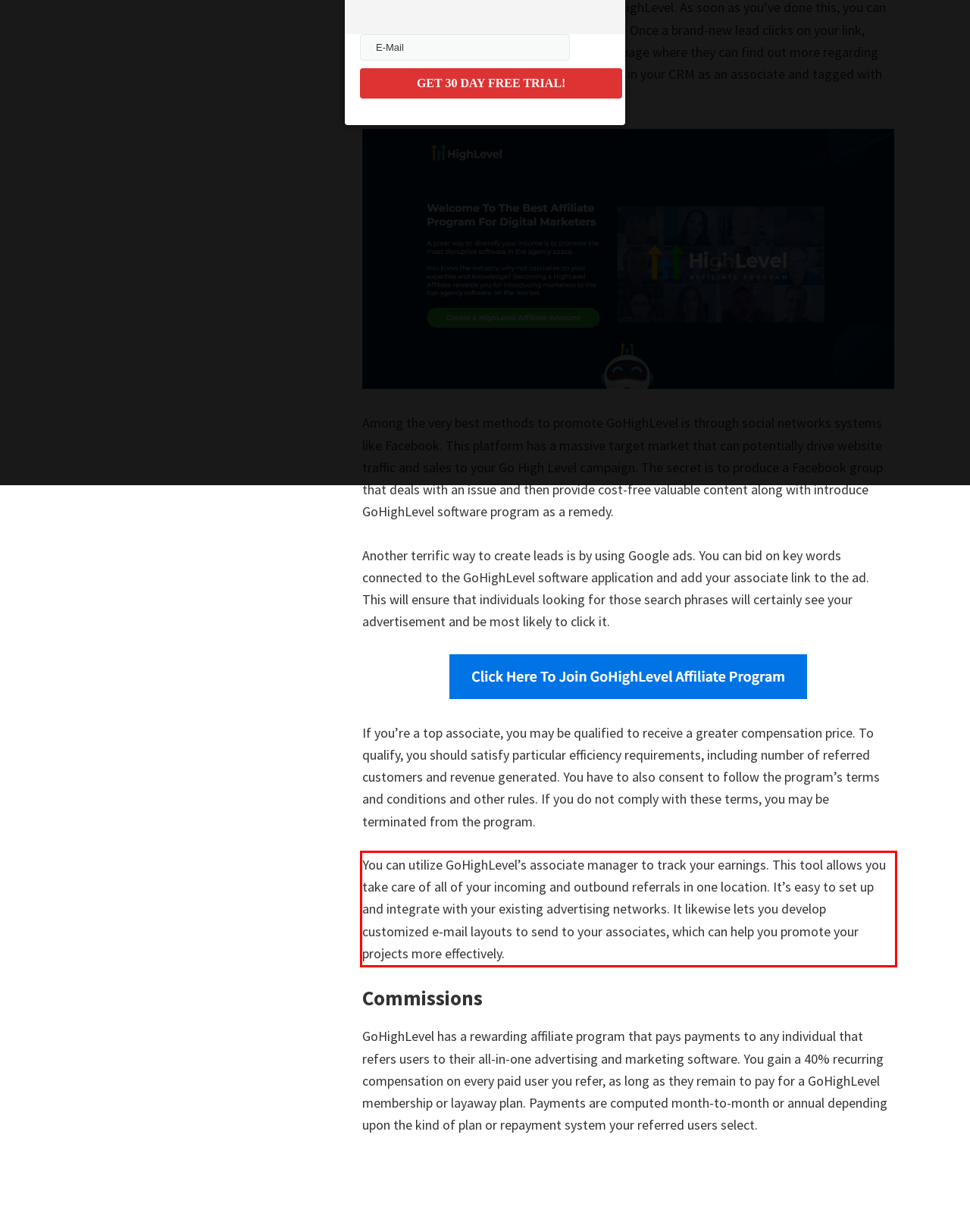Please analyze the screenshot of a webpage and extract the text content within the red bounding box using OCR.

You can utilize GoHighLevel’s associate manager to track your earnings. This tool allows you take care of all of your incoming and outbound referrals in one location. It’s easy to set up and integrate with your existing advertising networks. It likewise lets you develop customized e-mail layouts to send to your associates, which can help you promote your projects more effectively.